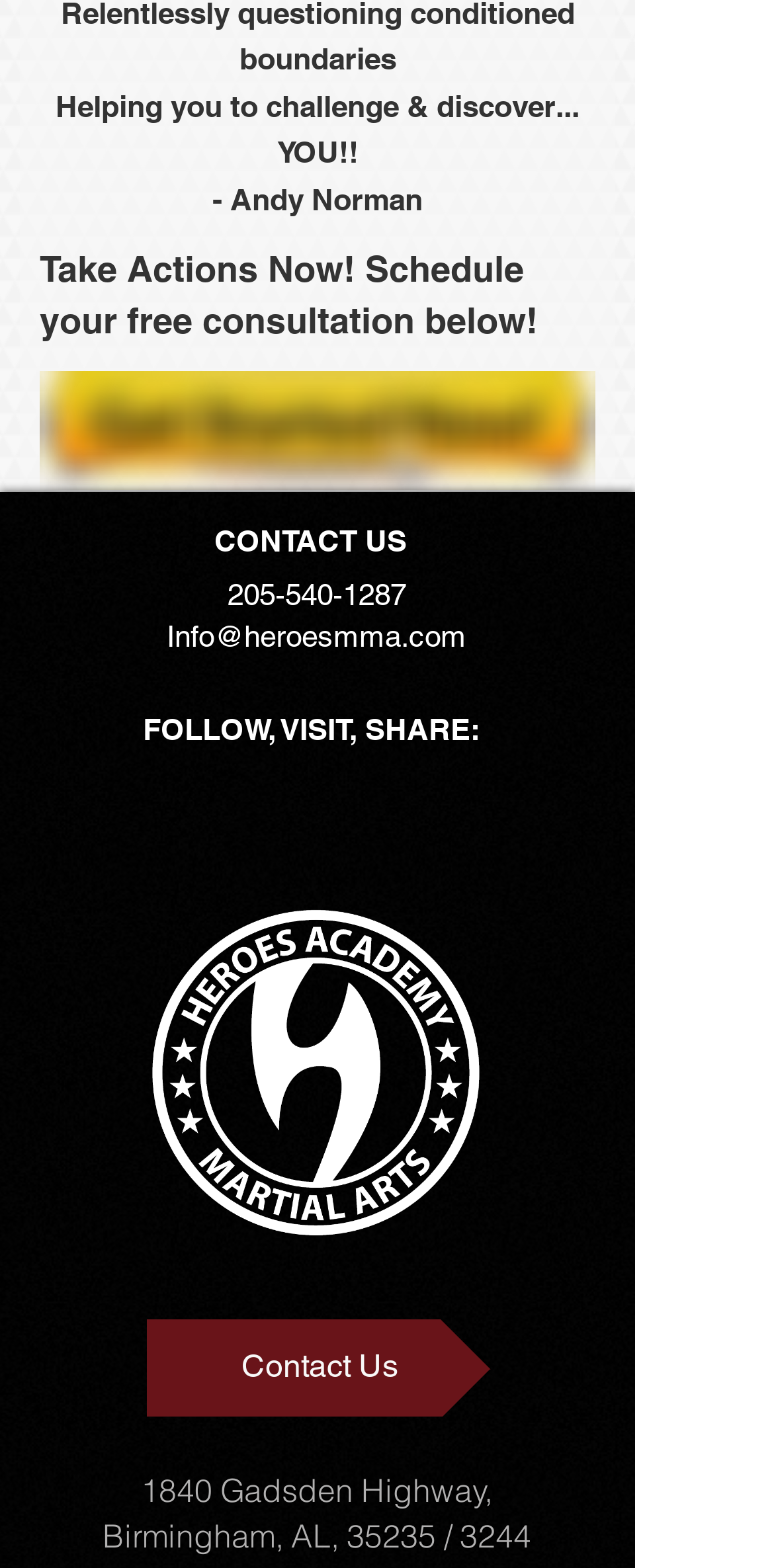What is the email address to contact?
Please respond to the question with a detailed and thorough explanation.

The email address to contact is mentioned in the heading element 'Info@heroesmma.com' which is located below the 'CONTACT US' heading and is also a link.